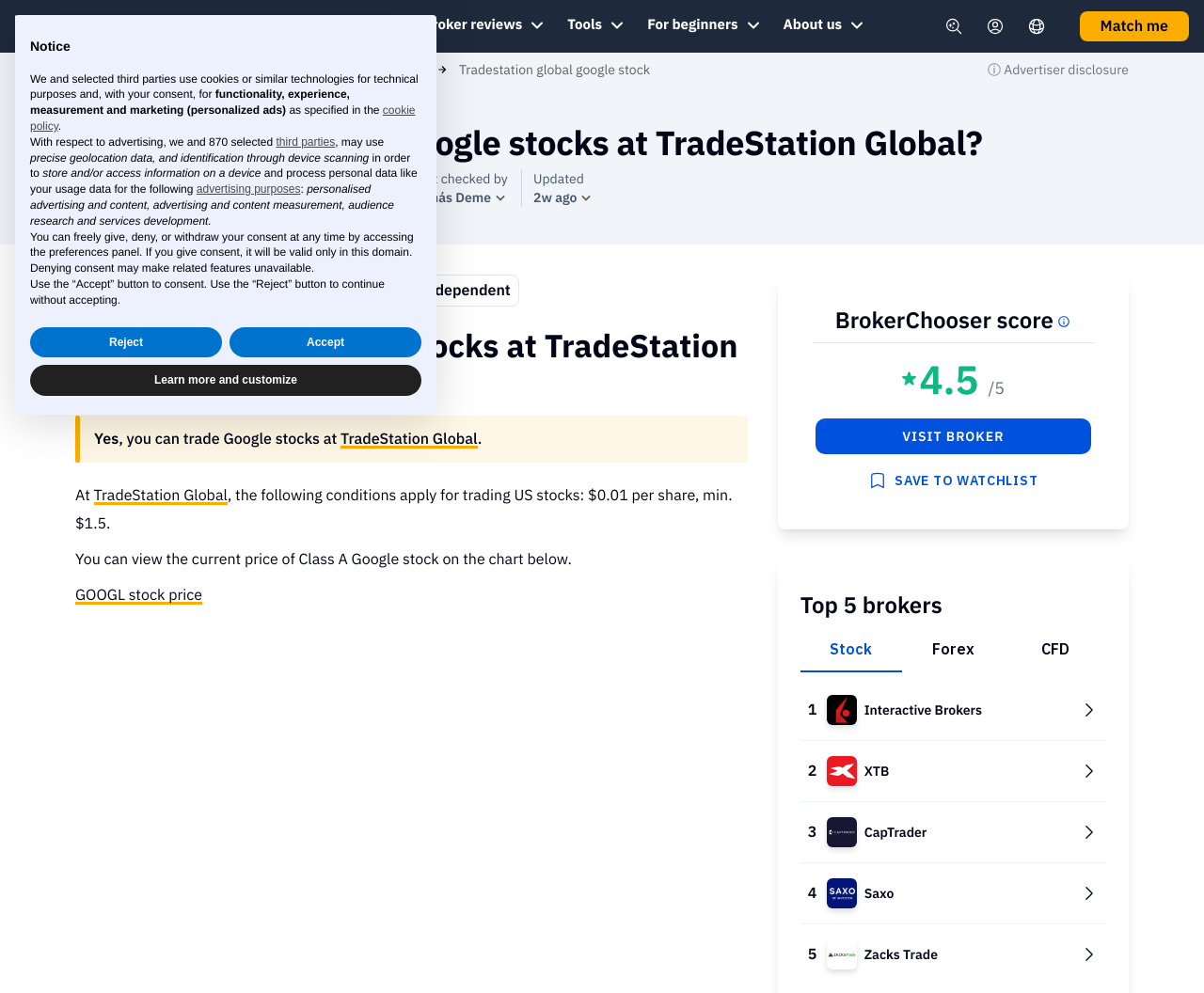Locate the bounding box coordinates of the area to click to fulfill this instruction: "Click the 'Match me' button". The bounding box should be presented as four float numbers between 0 and 1, in the order [left, top, right, bottom].

[0.897, 0.011, 0.988, 0.042]